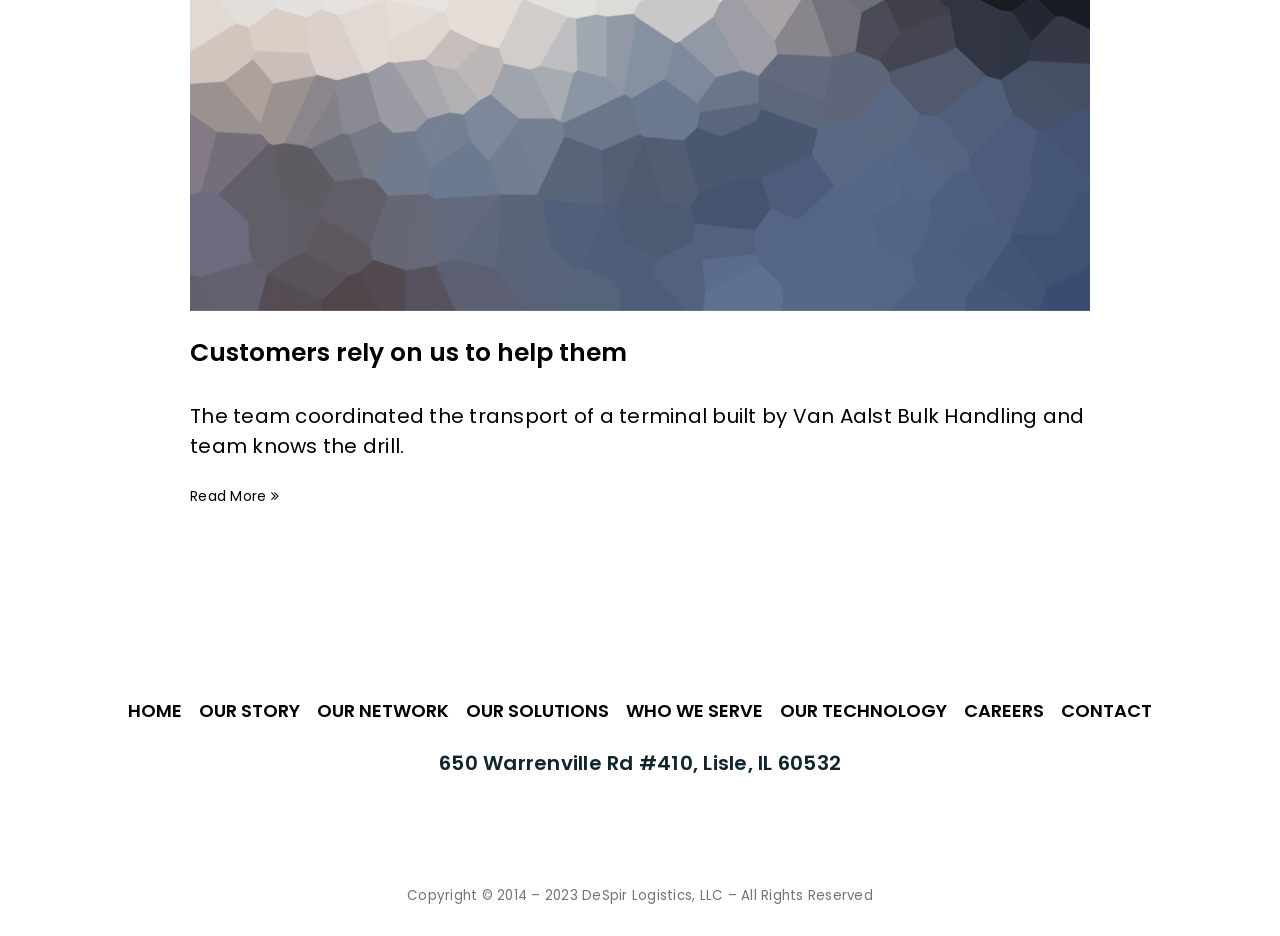Locate the bounding box coordinates of the area you need to click to fulfill this instruction: 'Explore the careers page'. The coordinates must be in the form of four float numbers ranging from 0 to 1: [left, top, right, bottom].

[0.753, 0.746, 0.816, 0.773]